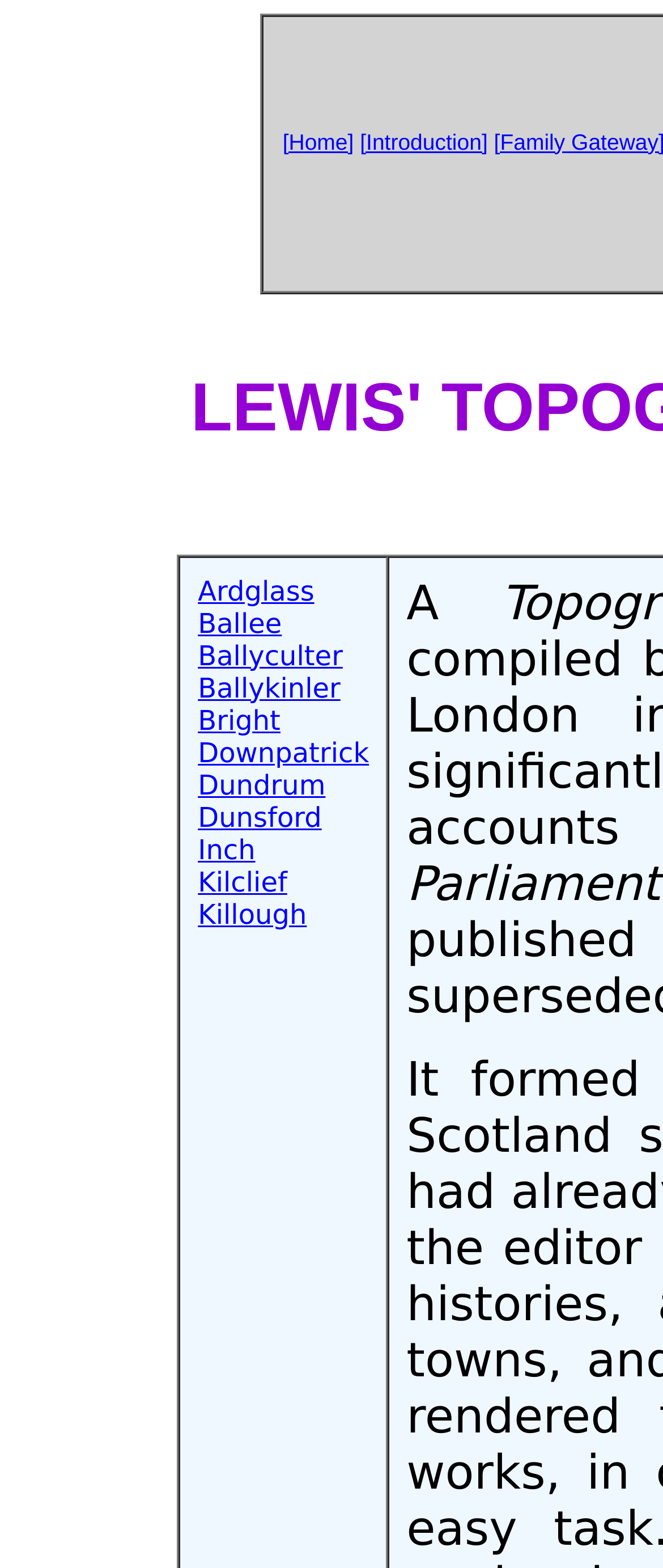Please identify the bounding box coordinates of the element that needs to be clicked to perform the following instruction: "view Ardglass".

[0.298, 0.366, 0.474, 0.387]